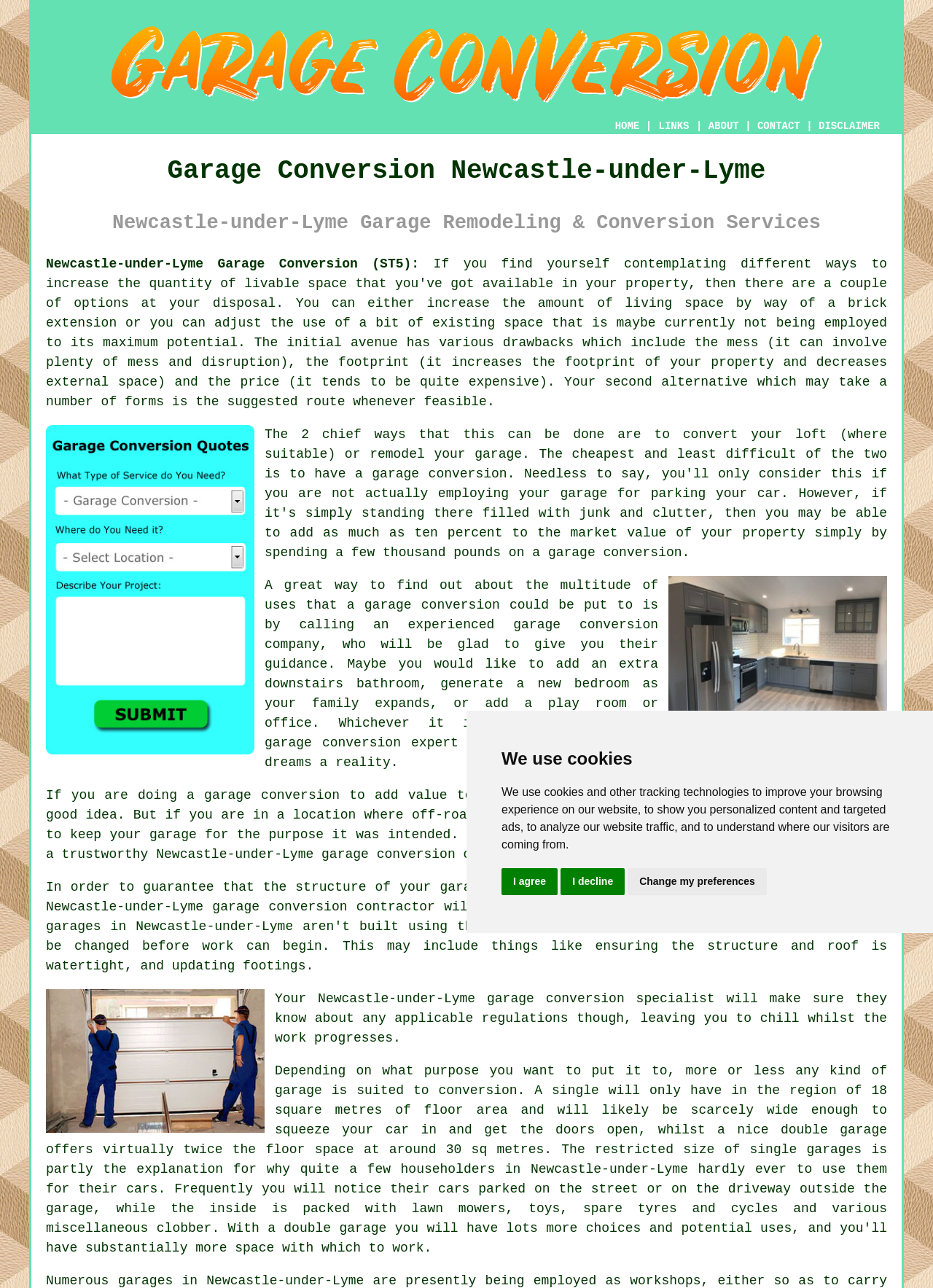Please determine the bounding box coordinates of the element's region to click for the following instruction: "Click the 'HOME' link".

[0.659, 0.093, 0.685, 0.102]